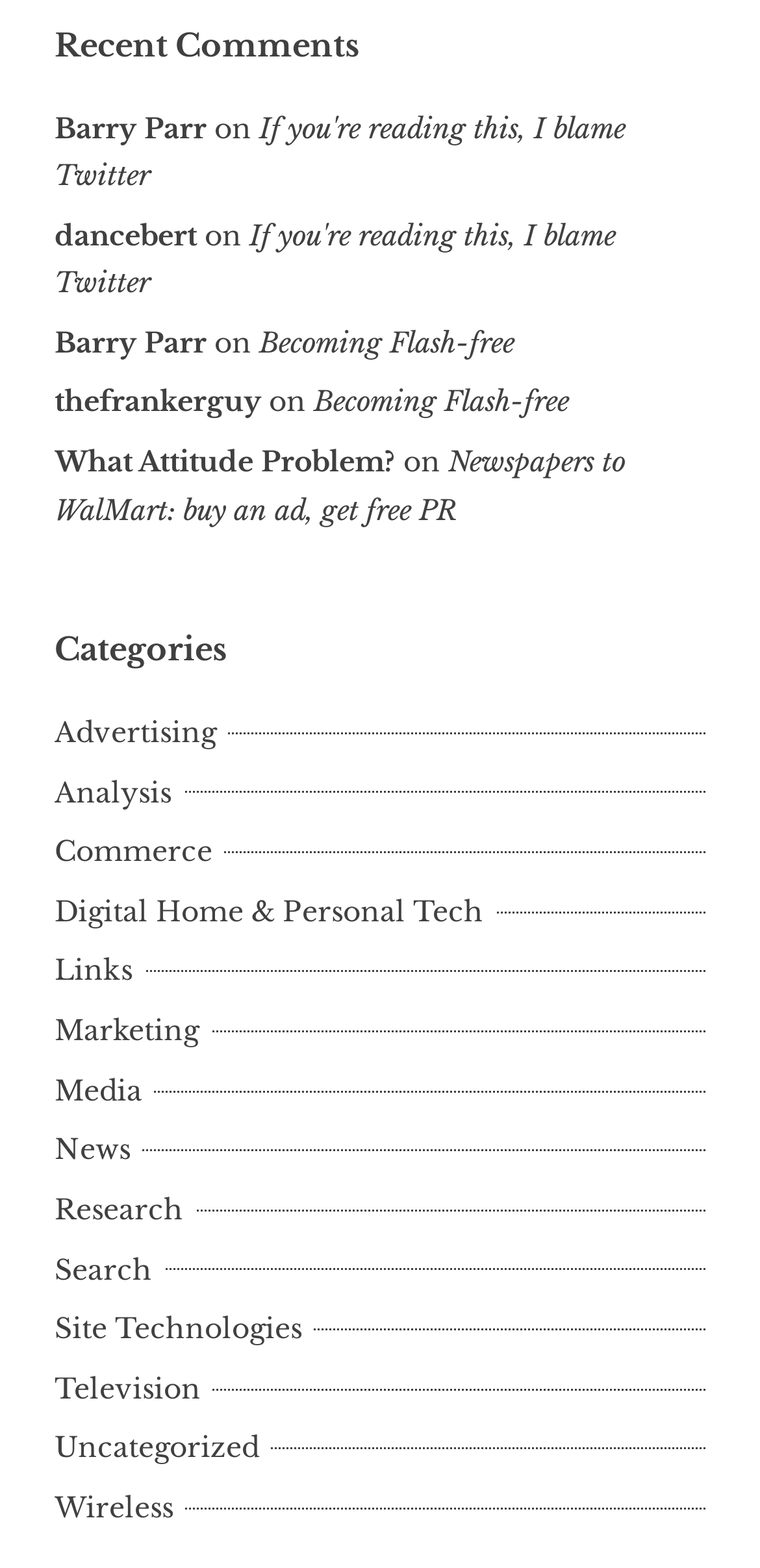What is the title of the first comment?
Based on the image, provide your answer in one word or phrase.

If you're reading this, I blame Twitter